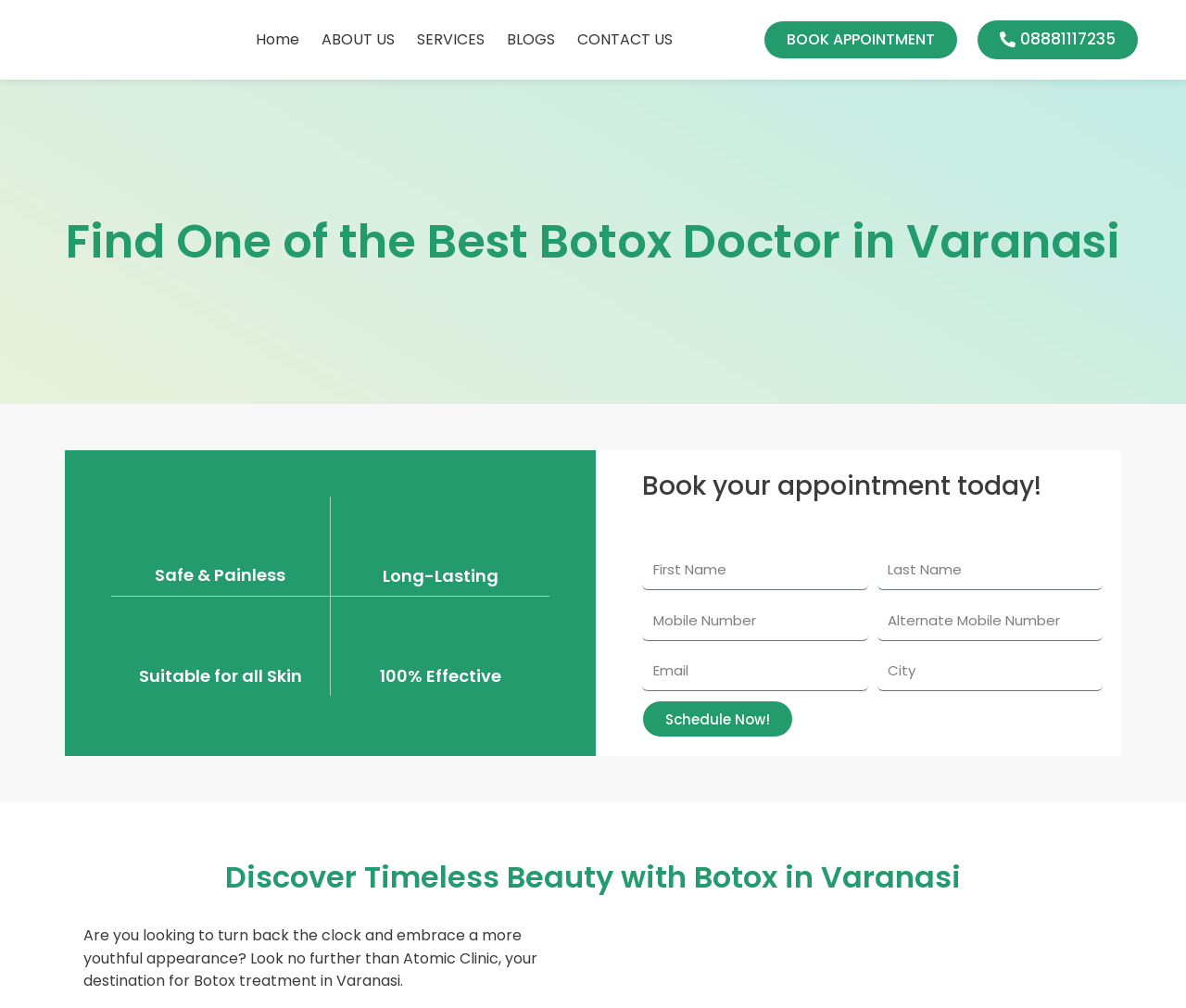Provide a short answer to the following question with just one word or phrase: What information is required to book an appointment?

First Name, Last Name, Phone Number, Email, City